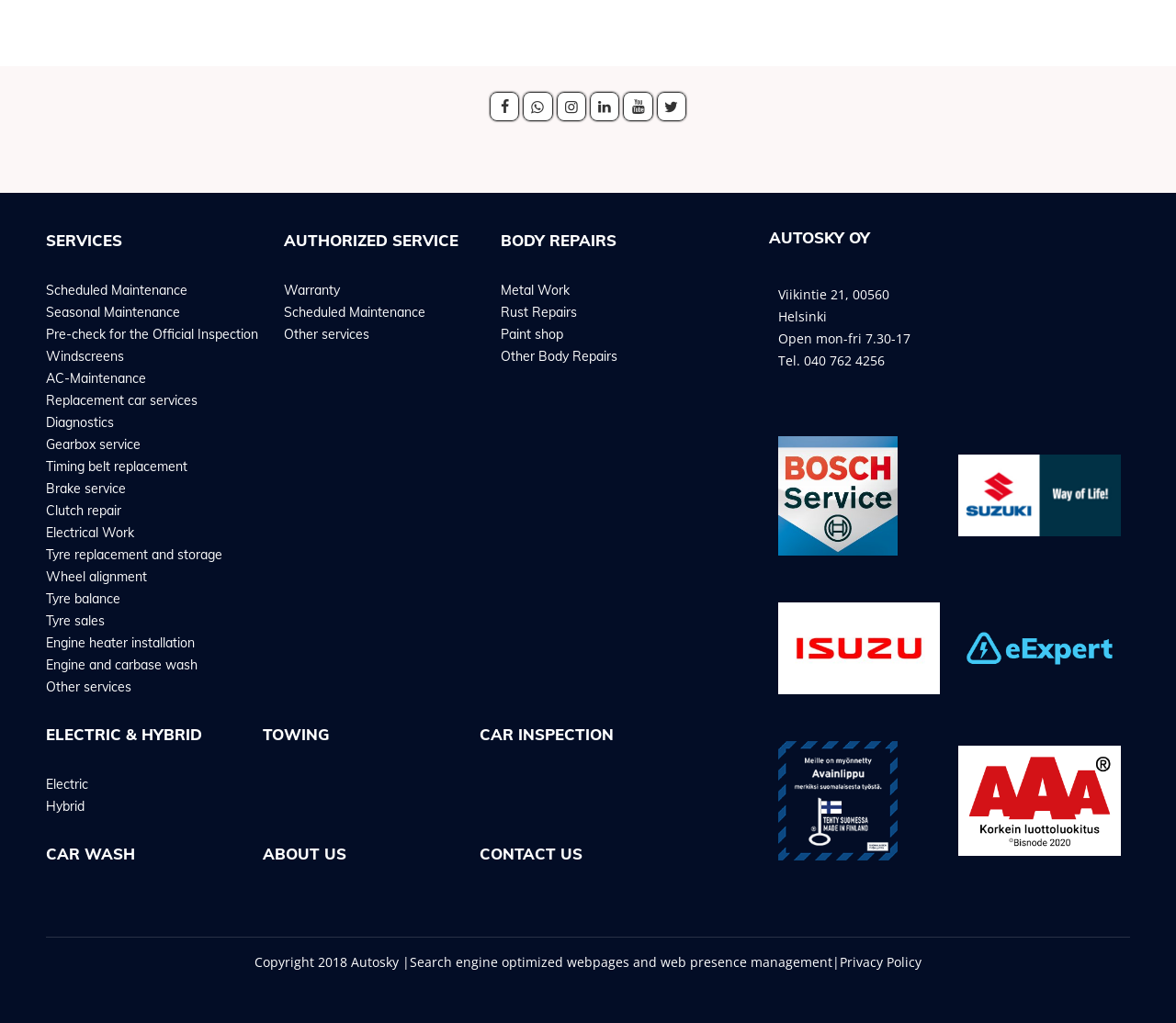Provide a one-word or brief phrase answer to the question:
What is the phone number of Autosky Oy?

040 762 4256